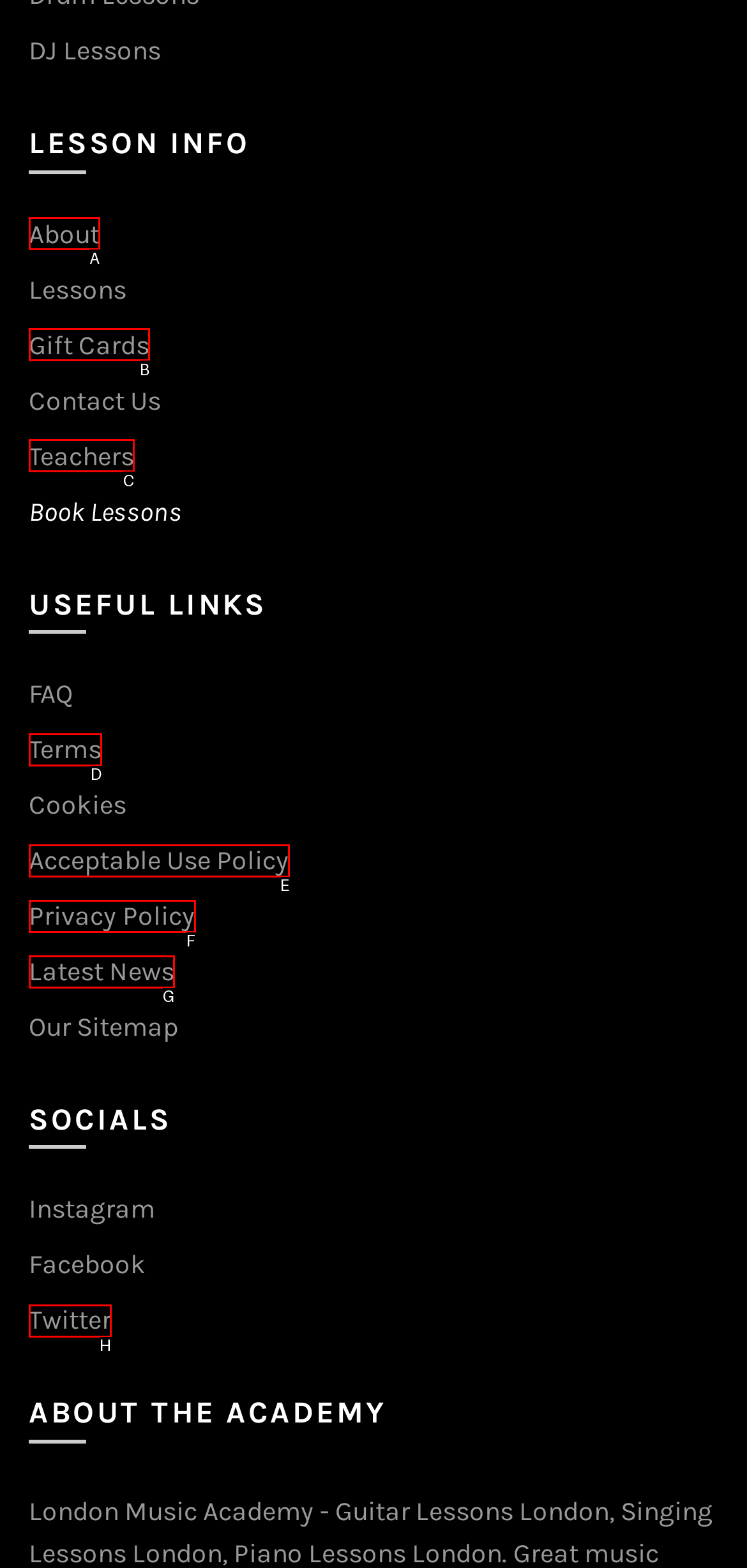With the description: Gift Cards, find the option that corresponds most closely and answer with its letter directly.

B